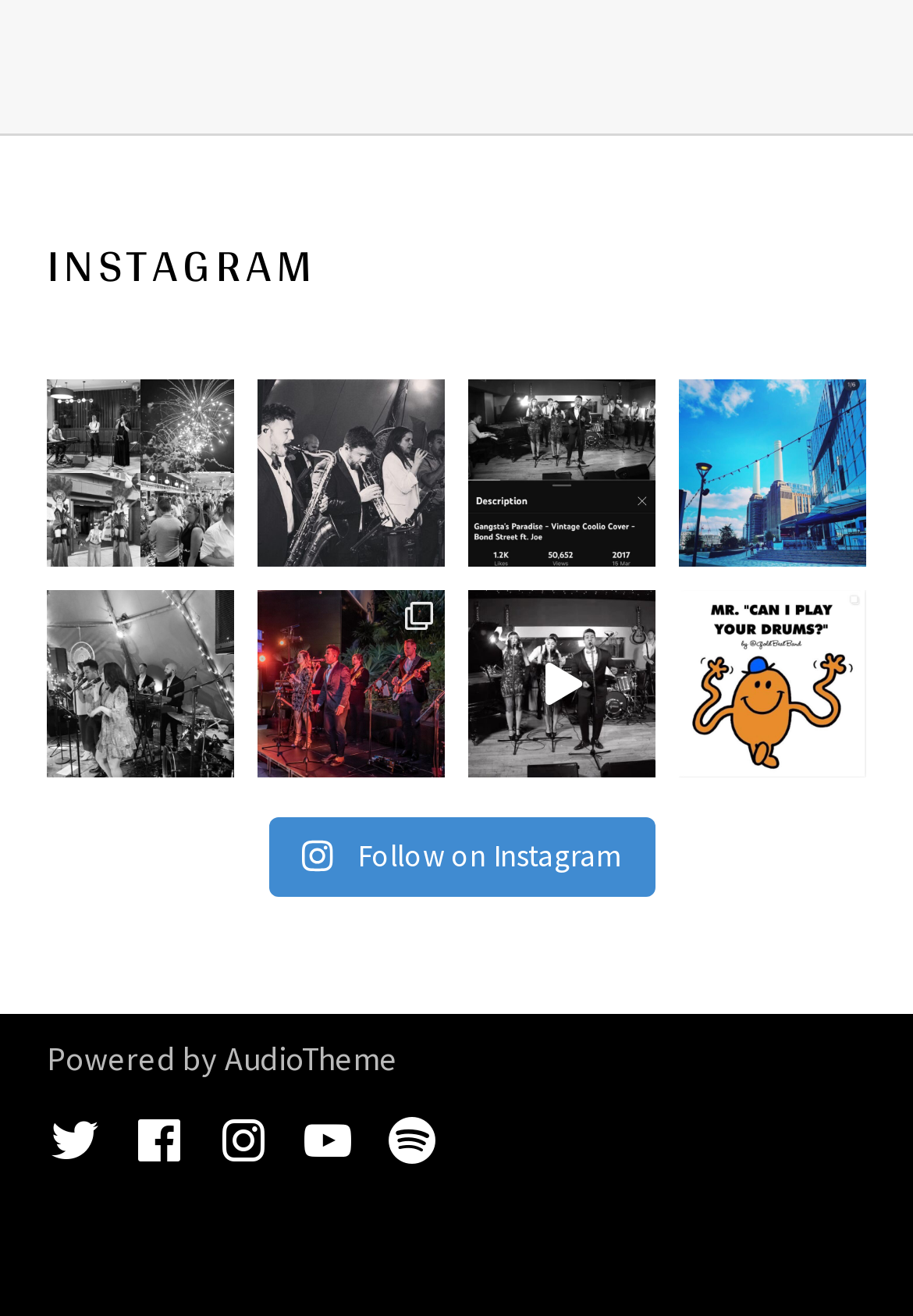How many images are there on the webpage?
Based on the screenshot, provide your answer in one word or phrase.

8